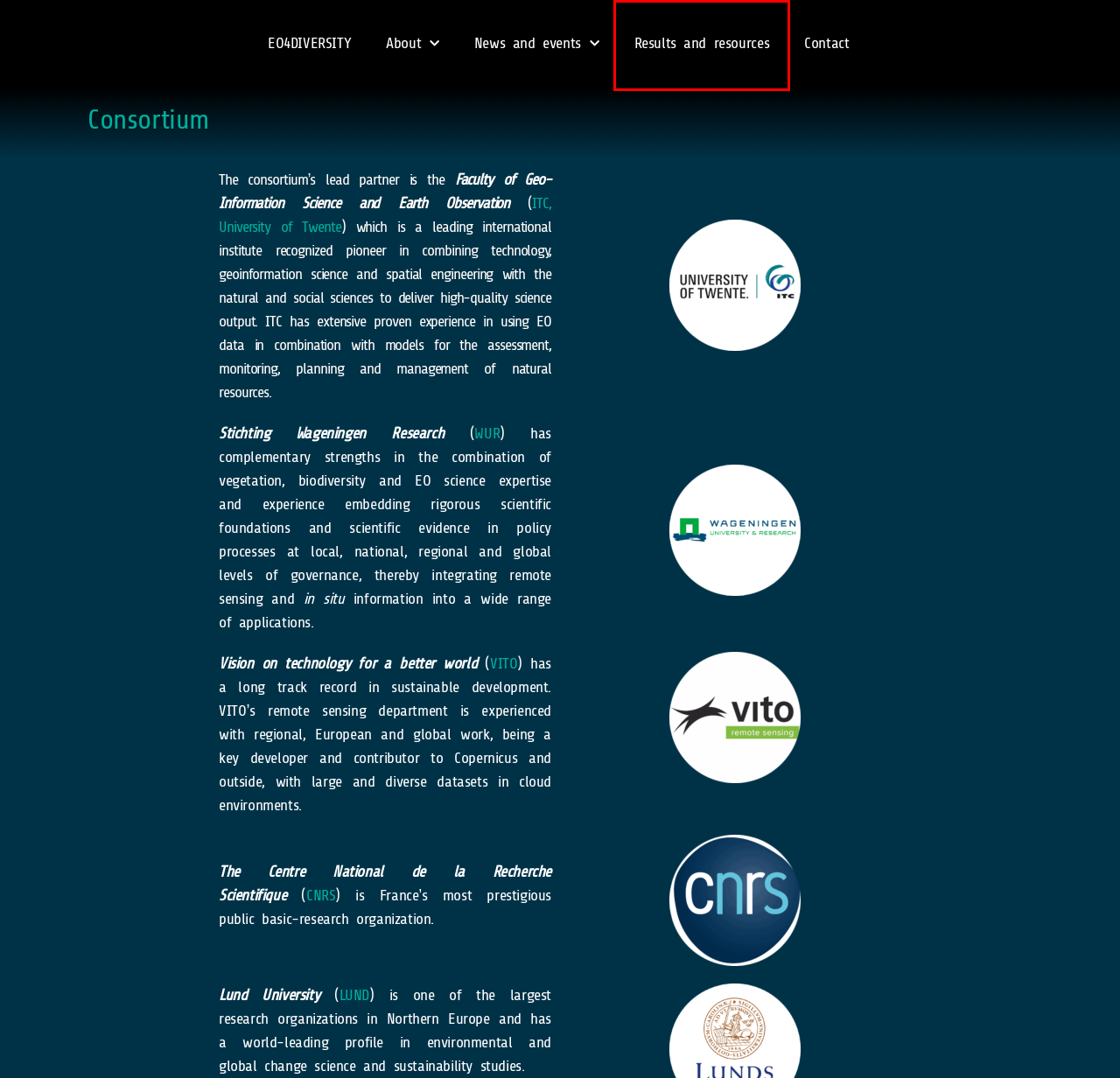A screenshot of a webpage is given, marked with a red bounding box around a UI element. Please select the most appropriate webpage description that fits the new page after clicking the highlighted element. Here are the candidates:
A. EO4DIVERSITY Objectives – EO4DIVERSITY
B. News – EO4DIVERSITY
C. RESULTS & RESOURCES – EO4DIVERSITY
D. ITC | Faculty of Geo-information Science and Earth Observation | University of Twente
E. Home | Lund University
F. Centre national de la recherche scientifique (CNRS)
G. University of Zurich | University of Zurich | UZH
H. Home - UNEP-WCMC

C